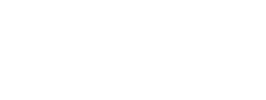Reply to the question with a brief word or phrase: What is the significance of llamas and alpacas in Arequipa, Peru?

Cultural and economic